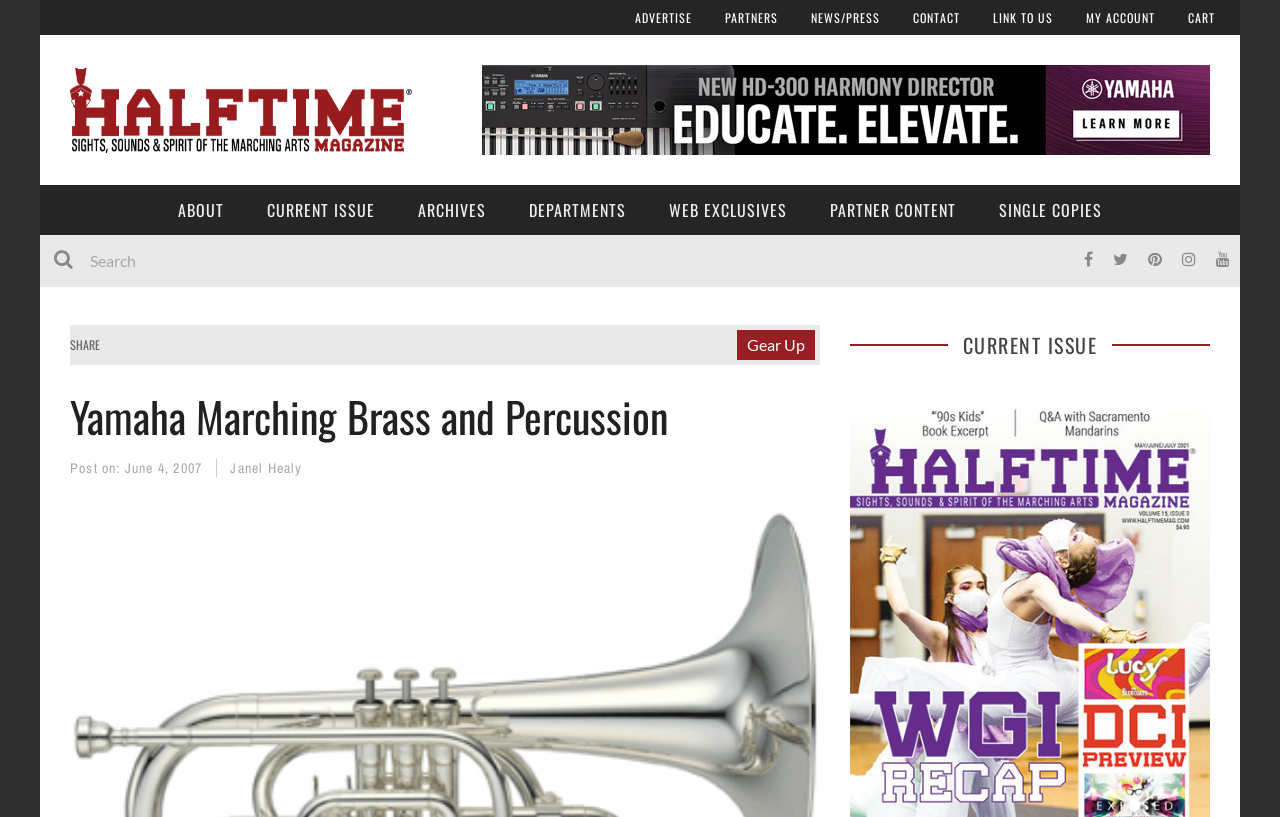Provide a thorough description of this webpage.

The webpage is about Yamaha Marching Brass and Percussion, specifically featuring a review by Janel Healy of Halftime Magazine. At the top, there is a navigation menu with links to "ADVERTISE", "PARTNERS", "NEWS/PRESS", "CONTACT", "LINK TO US", "MY ACCOUNT", and "CART". Below this menu, there is a logo on the left and a search bar on the right.

The main content area is divided into two sections. On the left, there are links to various sections of the website, including "ABOUT", "CURRENT ISSUE", "ARCHIVES", "DEPARTMENTS", "WEB EXCLUSIVES", "PARTNER CONTENT", and "SINGLE COPIES". On the right, there is a heading "Yamaha Marching Brass and Percussion" followed by a review article. The article is dated June 4, 2007, and is written by Janel Healy. There are also social media sharing links below the article.

At the bottom of the page, there is a call-to-action link "Gear Up" and a heading "CURRENT ISSUE" with a link to the current issue of Halftime Magazine. There is also a cover image of the current issue on the right side of the page.